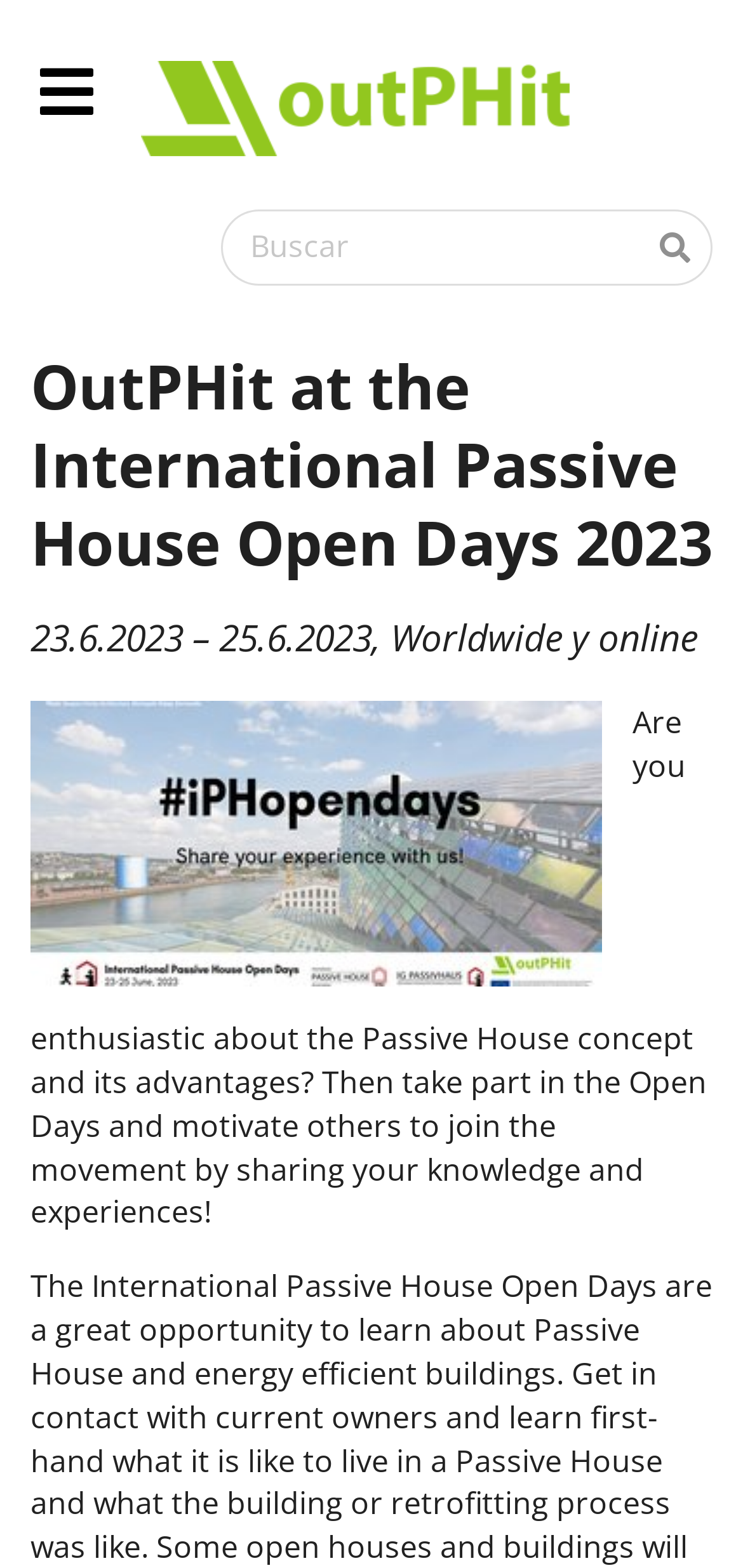Provide a one-word or one-phrase answer to the question:
What is the language of the first link?

English